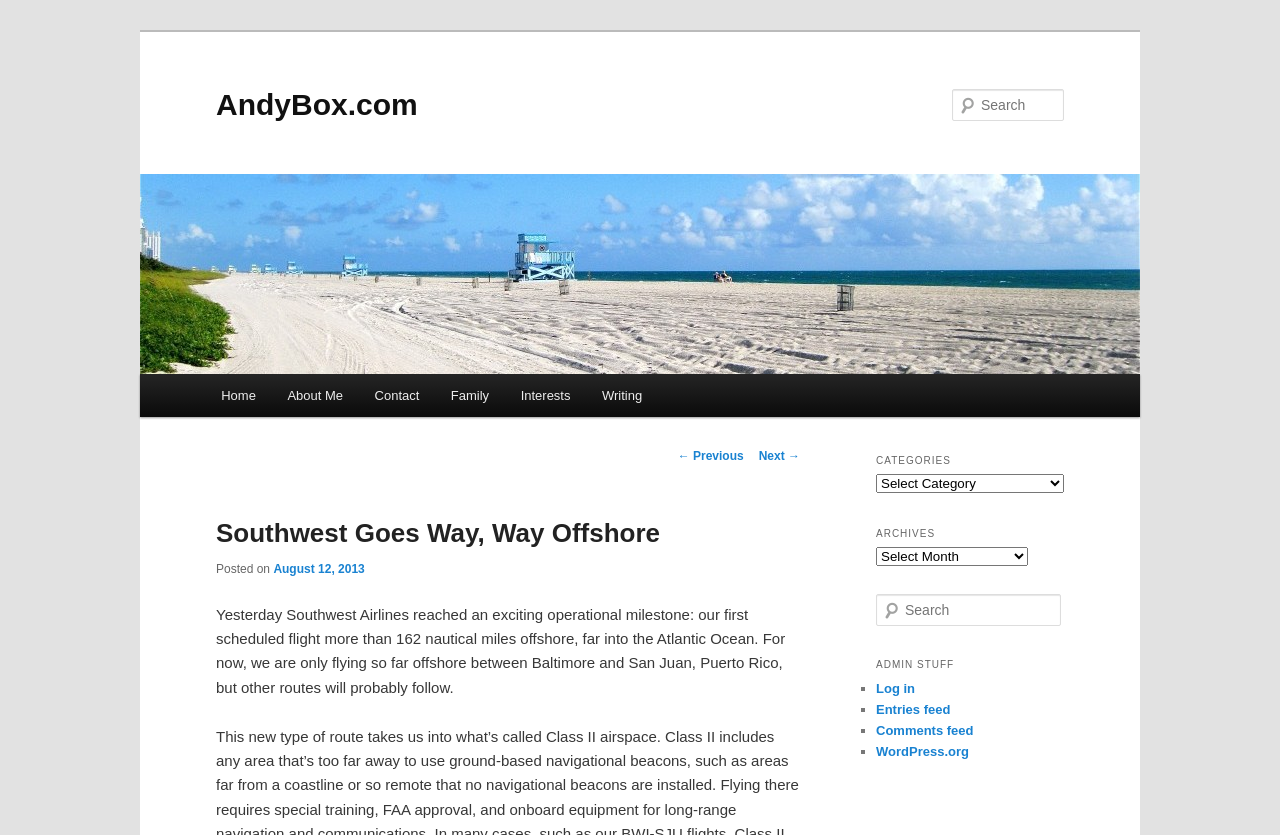Please identify the bounding box coordinates of the area that needs to be clicked to follow this instruction: "View categories".

[0.684, 0.567, 0.831, 0.59]